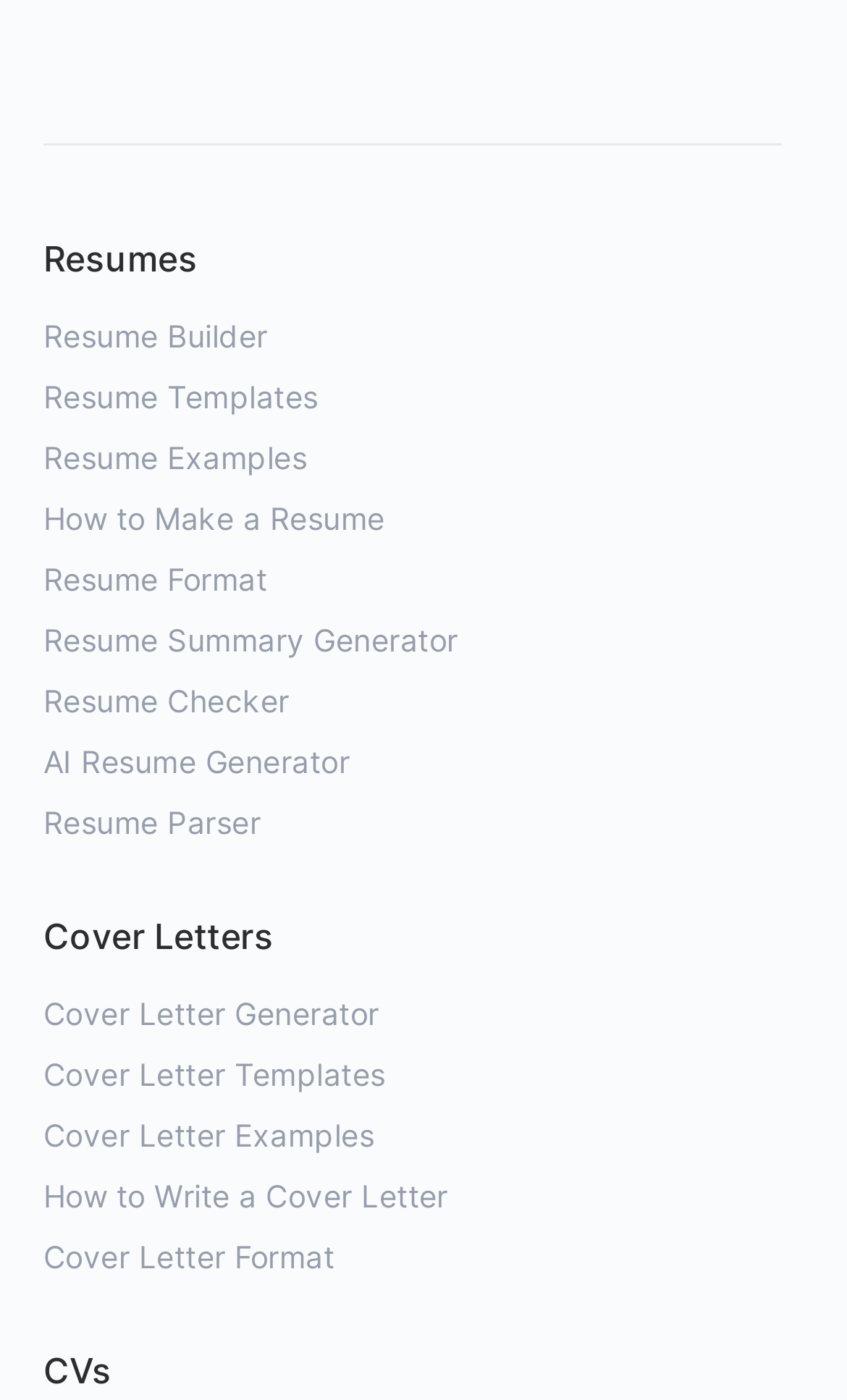What is the main category of the webpage?
Please describe in detail the information shown in the image to answer the question.

I looked at the navigation menu and saw that 'Resumes' is the first and most prominent category, with multiple sub-links underneath it, indicating that it is the main category of the webpage.